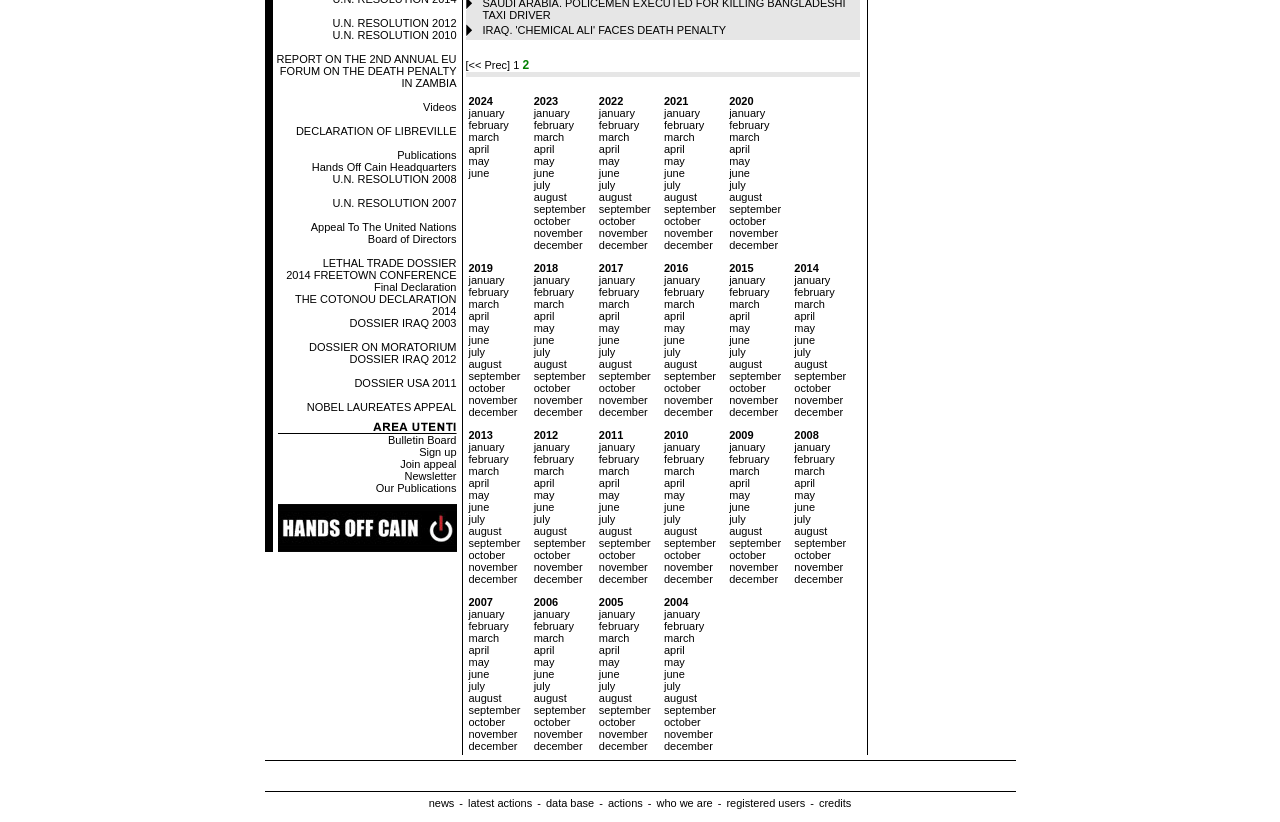Using the element description U.N. RESOLUTION 2012, predict the bounding box coordinates for the UI element. Provide the coordinates in (top-left x, top-left y, bottom-right x, bottom-right y) format with values ranging from 0 to 1.

[0.26, 0.006, 0.357, 0.035]